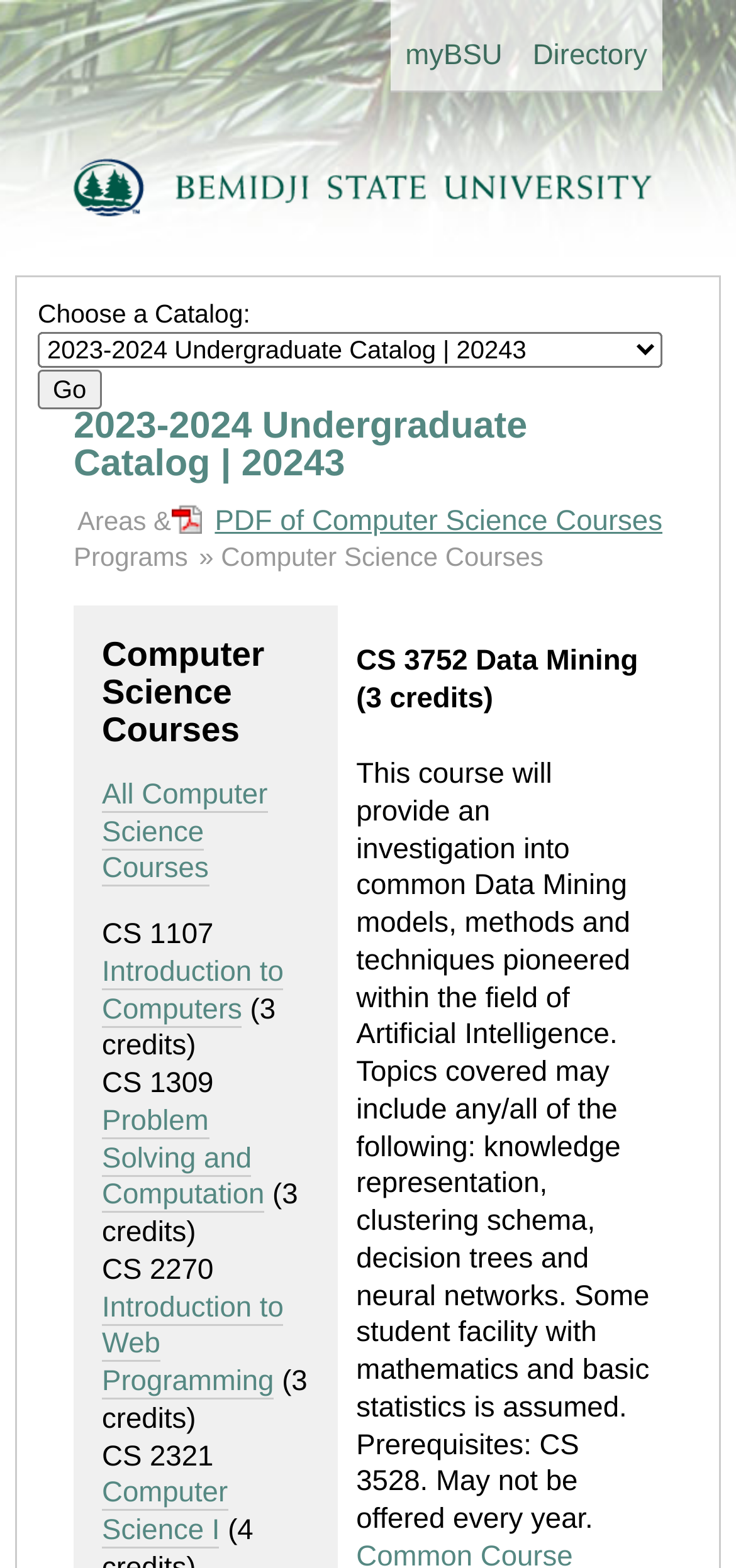Can you look at the image and give a comprehensive answer to the question:
What is the name of the university?

The name of the university can be found in the top-left corner of the webpage, where it says 'Bemidji State University' next to the university's logo.